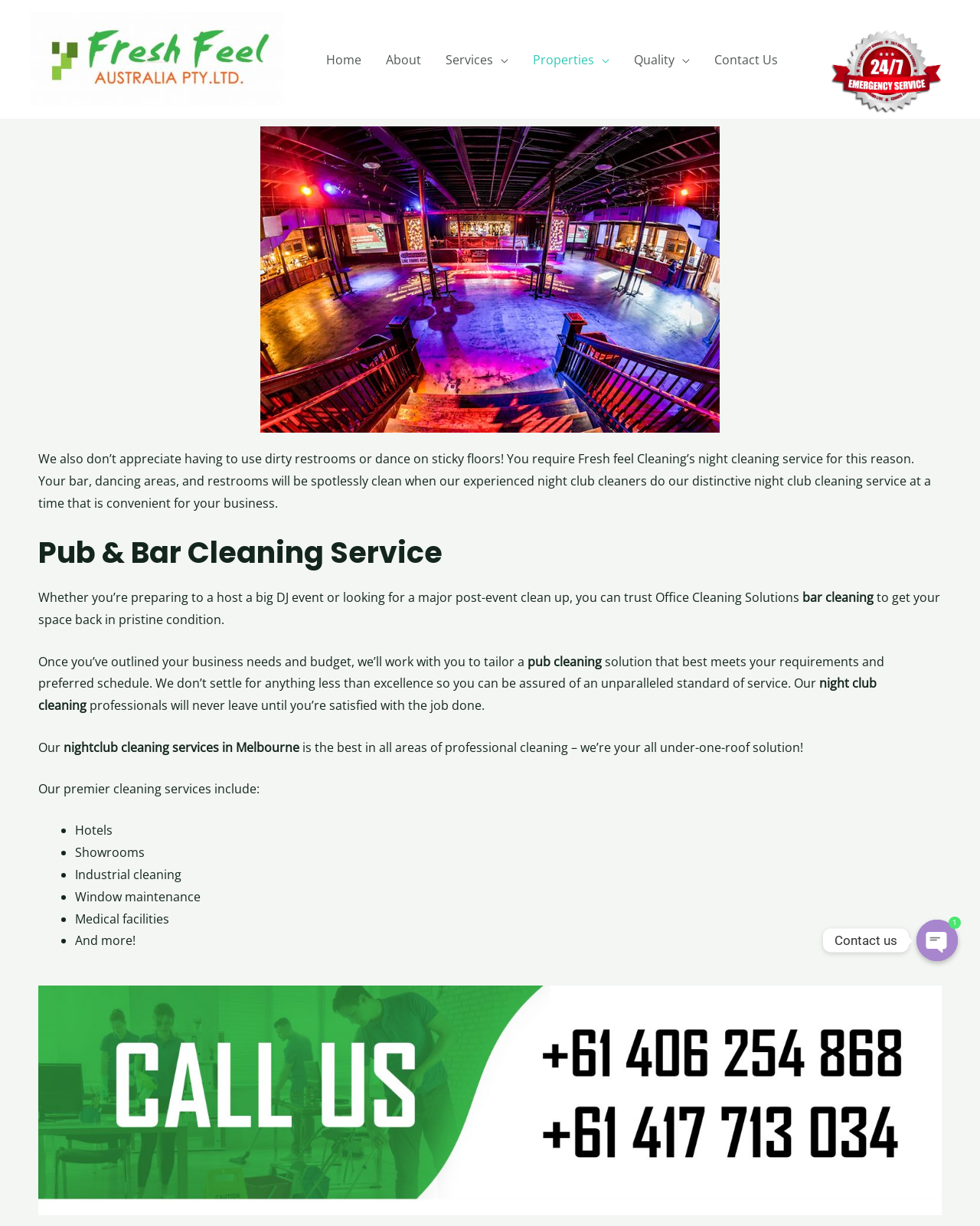Please find the bounding box coordinates of the clickable region needed to complete the following instruction: "Click on the 'Home' link". The bounding box coordinates must consist of four float numbers between 0 and 1, i.e., [left, top, right, bottom].

[0.32, 0.027, 0.381, 0.07]